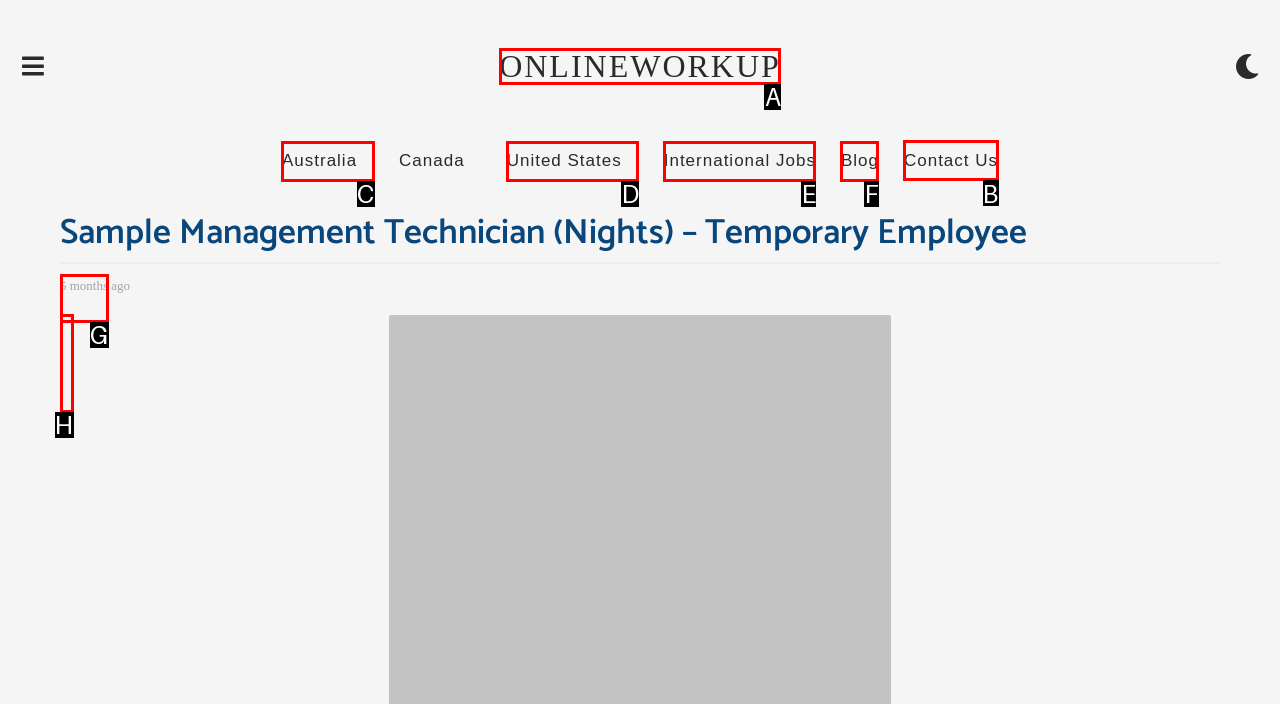Which option should I select to accomplish the task: Click the Contact Us link? Respond with the corresponding letter from the given choices.

B